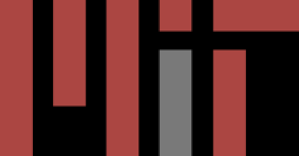Convey all the details present in the image.

The image showcases the iconic logo of the Massachusetts Institute of Technology (MIT), prominently featuring a bold and modern design. The logo consists of a stylized representation of the letters "MIT" in a combination of red and gray hues. The letters are displayed in a geometric format, emphasizing innovation and technology, which are at the core of MIT's mission. This emblem symbolizes the institute's commitment to education, research, and leadership in science and engineering fields. The overall composition reflects a contemporary aesthetic, capturing the spirit of one of the world's leading technological institutions.